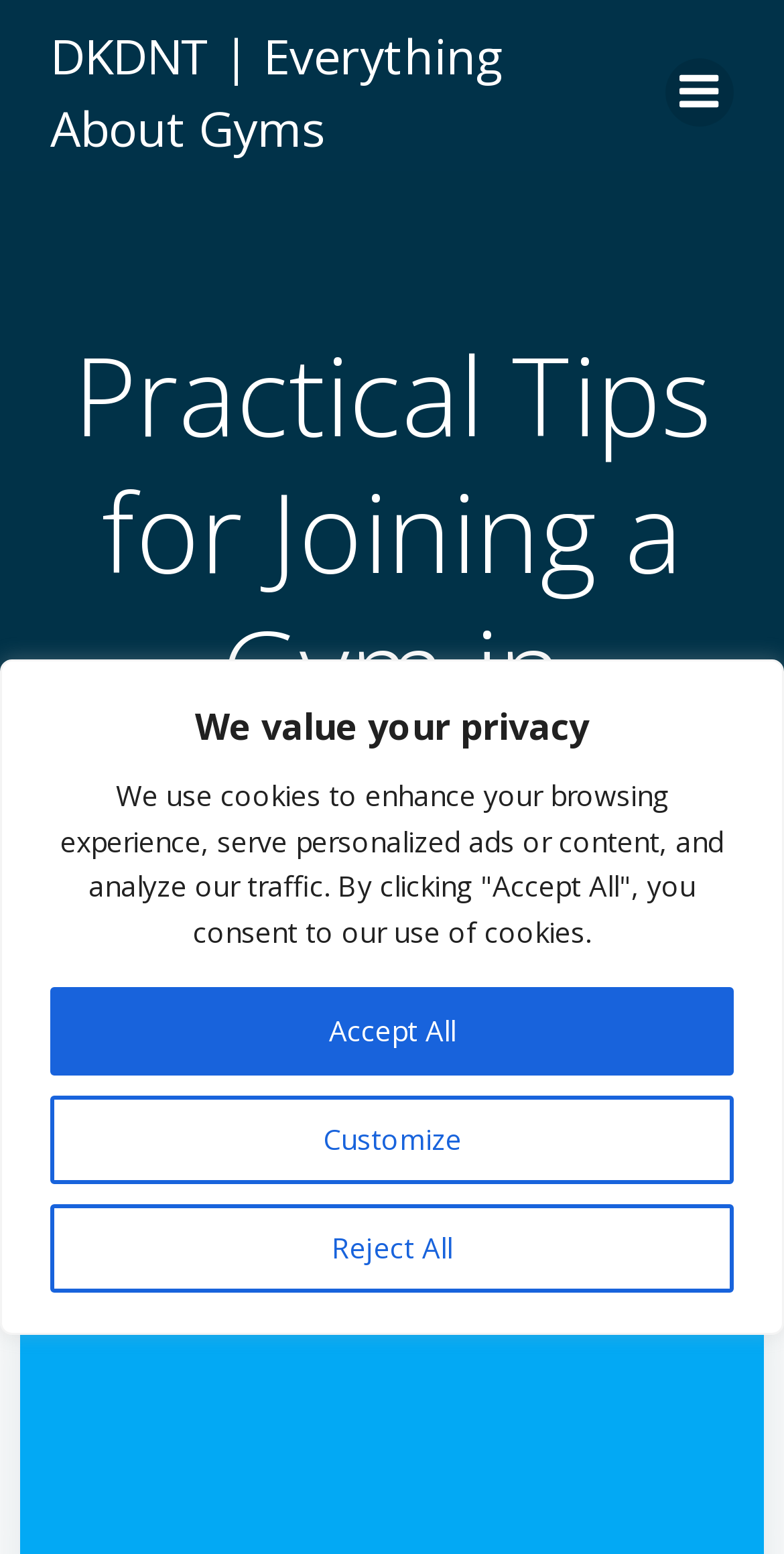Locate the heading on the webpage and return its text.

Practical Tips for Joining a Gym in London